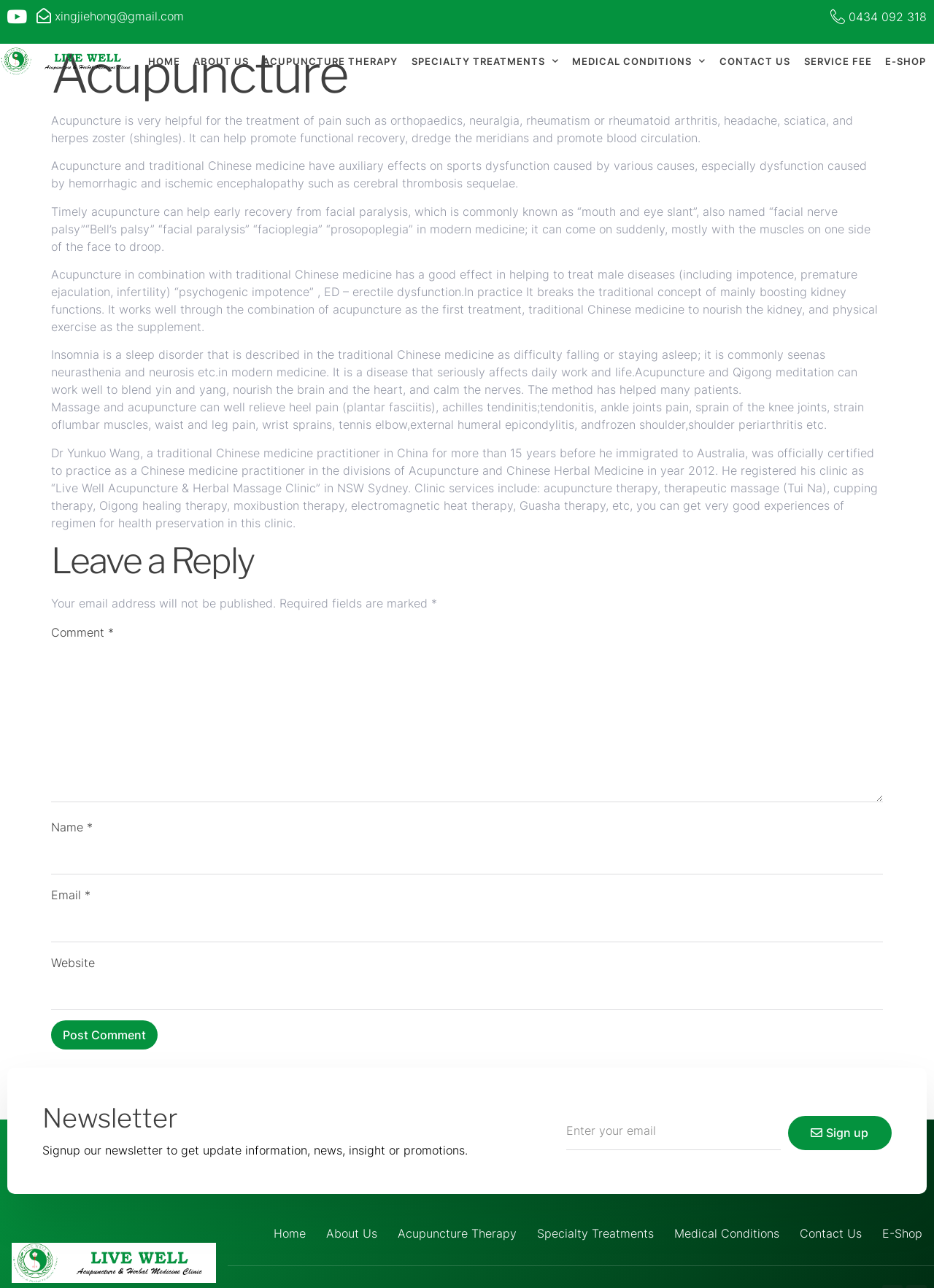Highlight the bounding box of the UI element that corresponds to this description: "0434 092 318".

[0.508, 0.006, 0.992, 0.02]